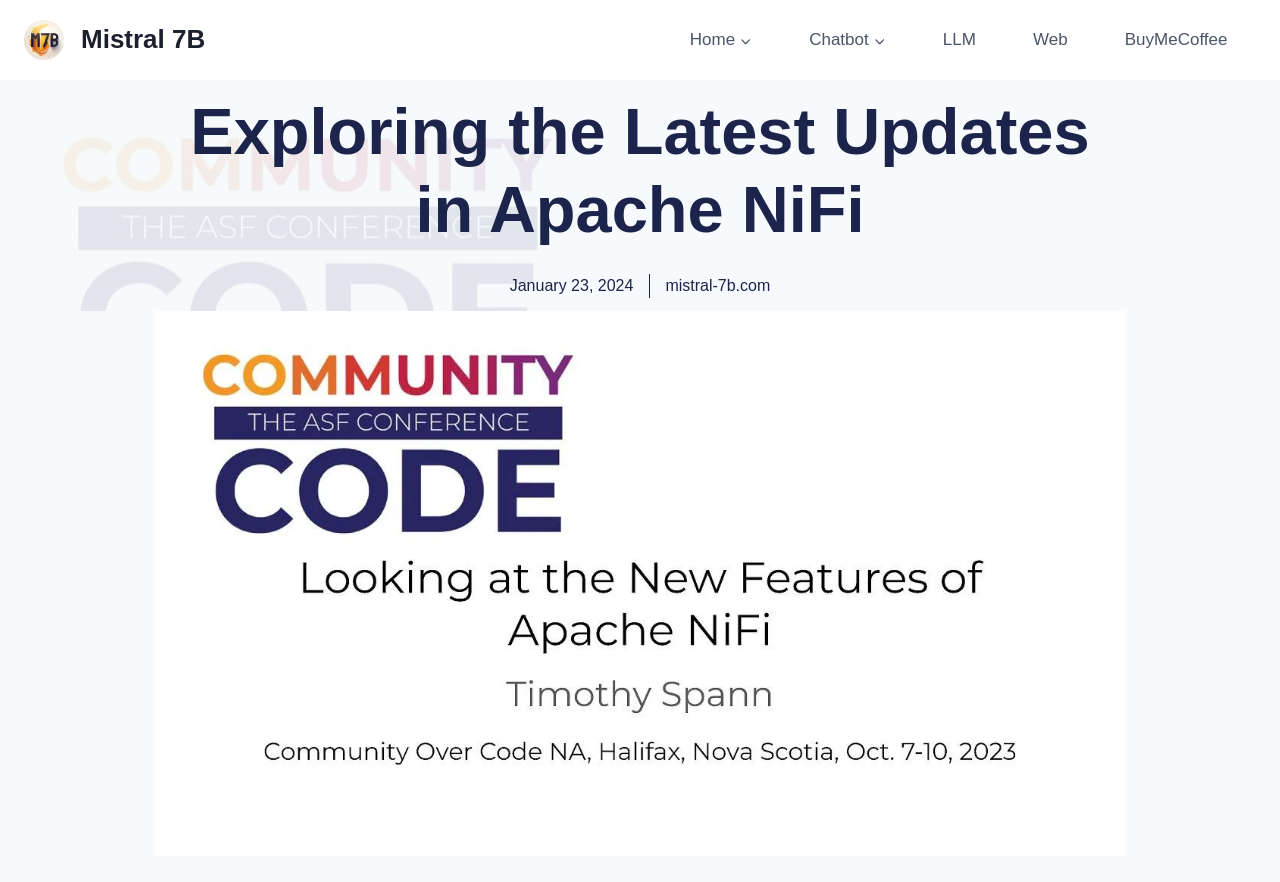Respond with a single word or phrase for the following question: 
What is the website's logo?

Mistral 7B